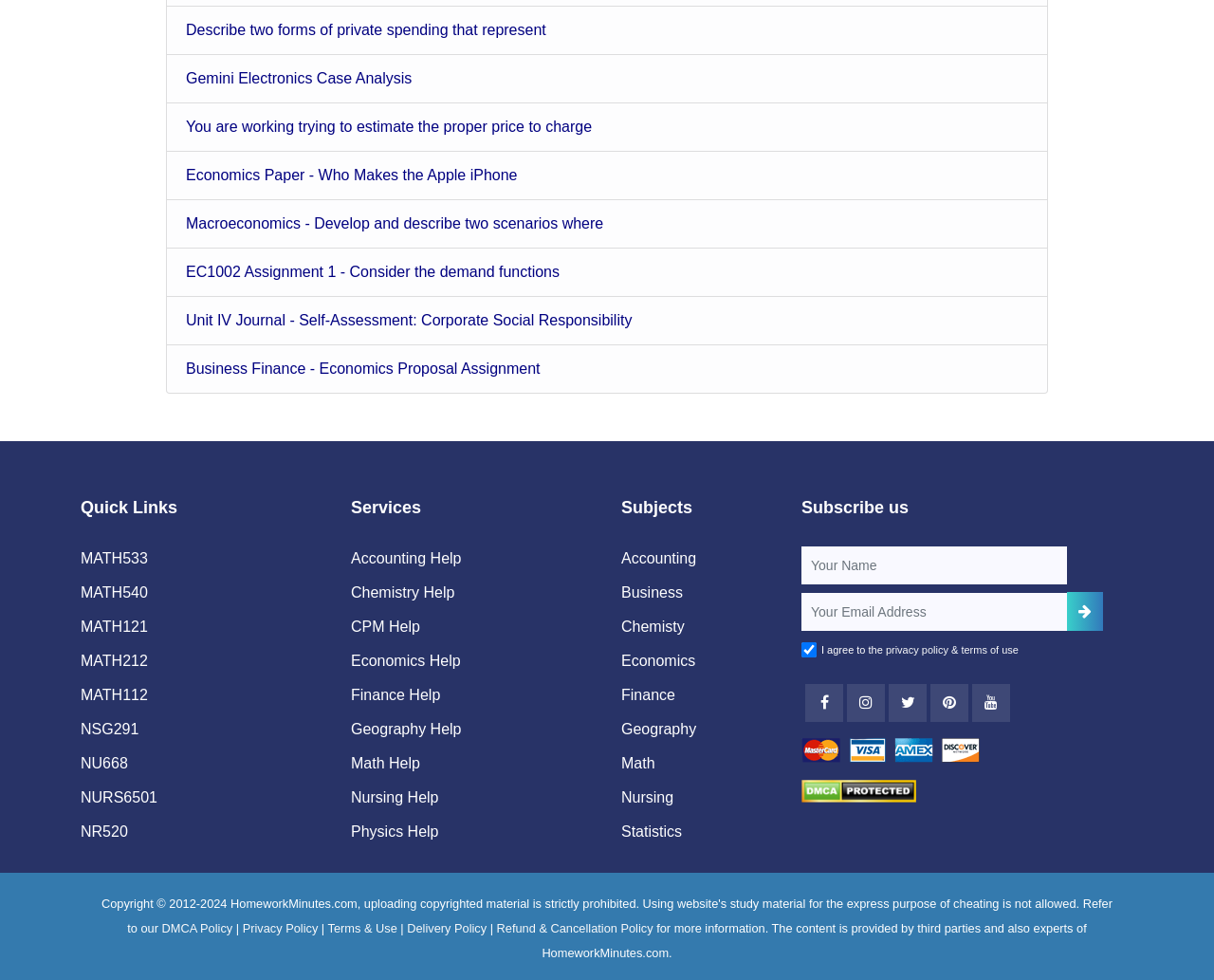How can users subscribe to the website?
Analyze the image and provide a thorough answer to the question.

To subscribe to the website, users need to fill out a form located at the bottom of the webpage. The form requires users to enter their full name and email address, and then click the 'Add Subscriber' button. Additionally, users must agree to the terms and conditions by checking the checkbox.